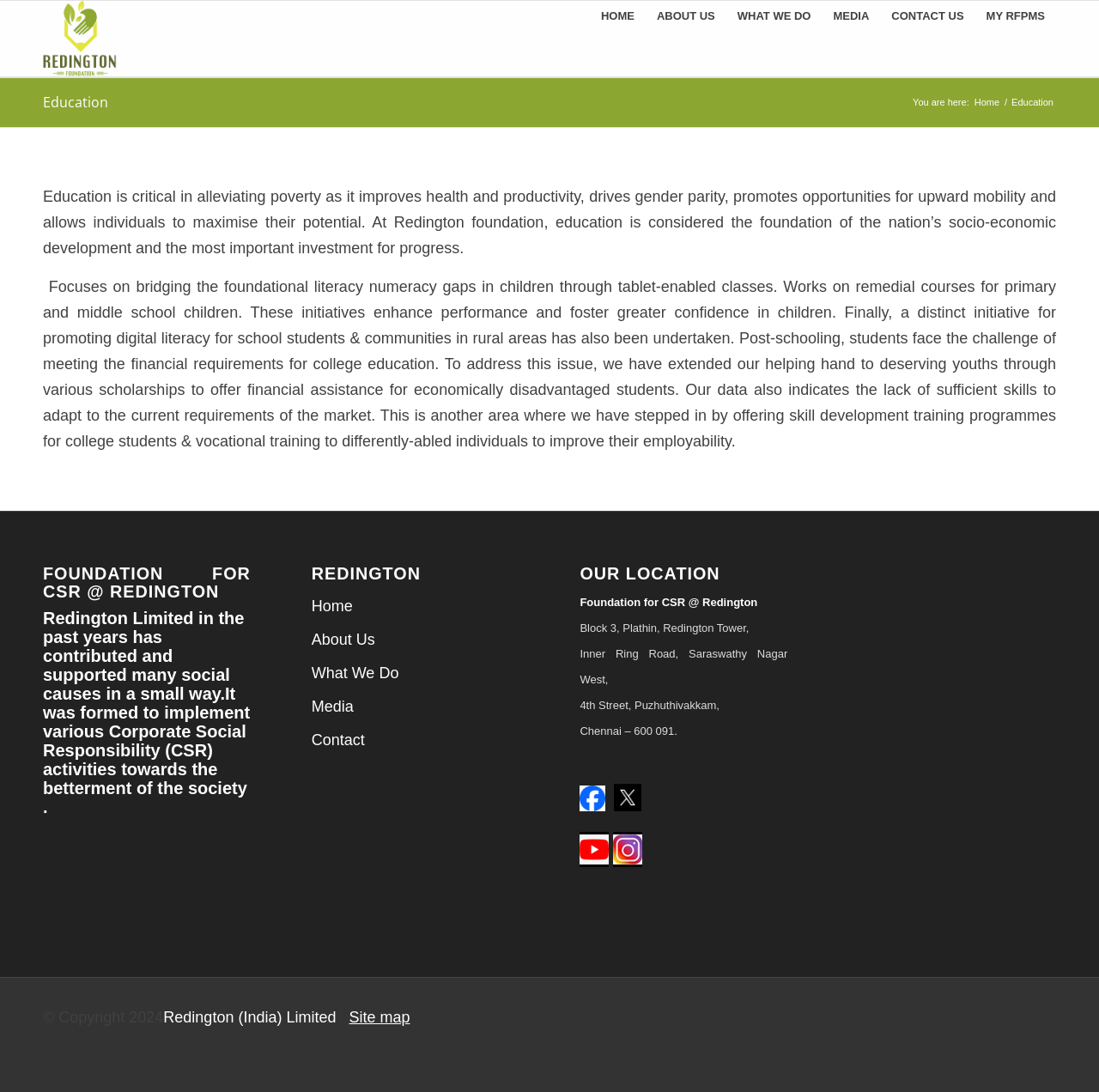Identify the bounding box coordinates of the part that should be clicked to carry out this instruction: "Click on the MY RFPMS link".

[0.887, 0.001, 0.961, 0.07]